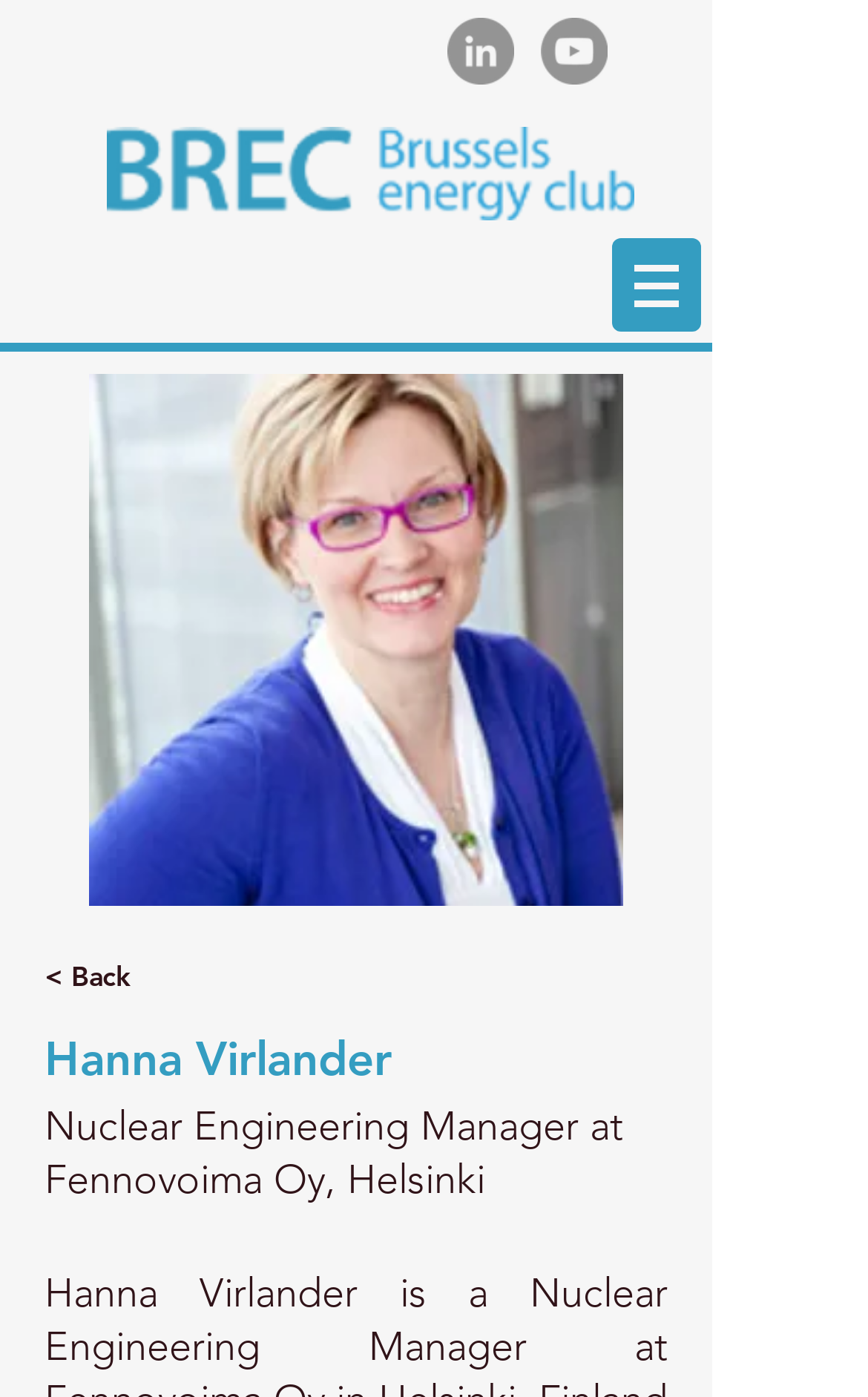What is the direction of the arrow in the button?
Craft a detailed and extensive response to the question.

The button element has an image with no explicit text, but based on the context and the fact that it has a popup menu, it is likely that the arrow in the button is pointing down.